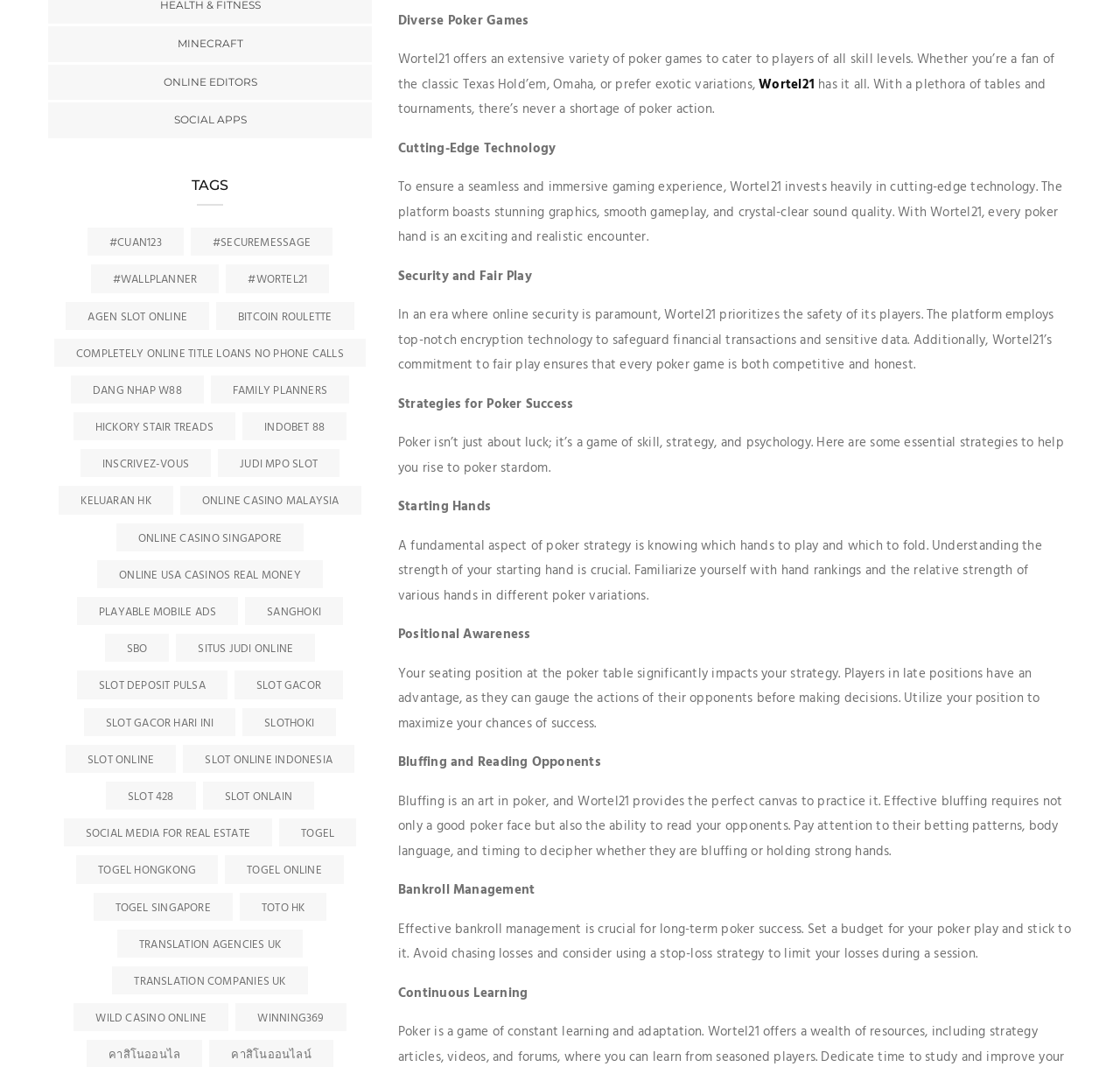What type of games are offered on this website?
We need a detailed and exhaustive answer to the question. Please elaborate.

Based on the webpage content, it is clear that the website offers various types of poker games, including Texas Hold'em, Omaha, and other exotic variations, as mentioned in the text 'Wortel21 offers an extensive variety of poker games to cater to players of all skill levels.'